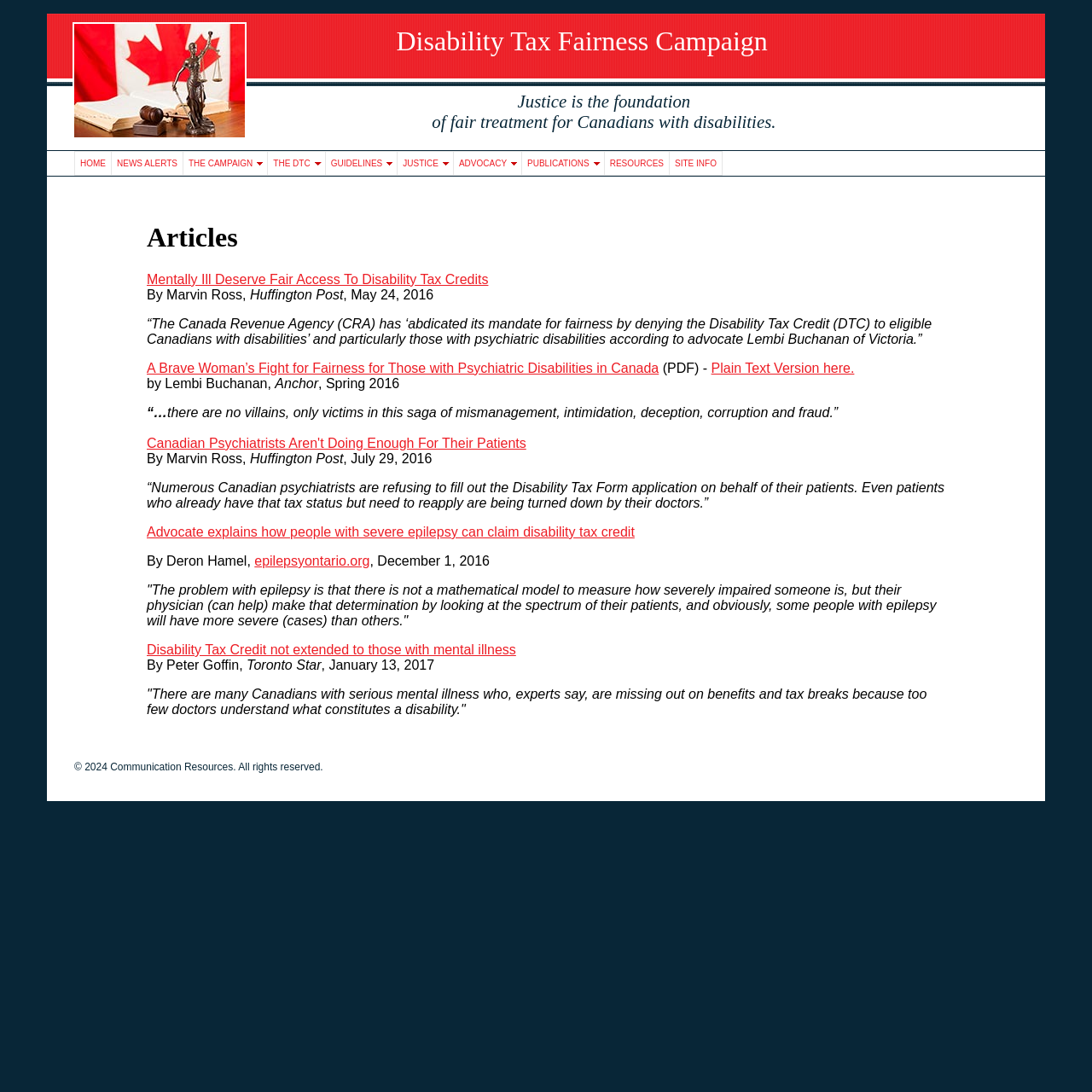Can you provide the bounding box coordinates for the element that should be clicked to implement the instruction: "Browse the NEWS ALERTS page"?

[0.102, 0.139, 0.167, 0.16]